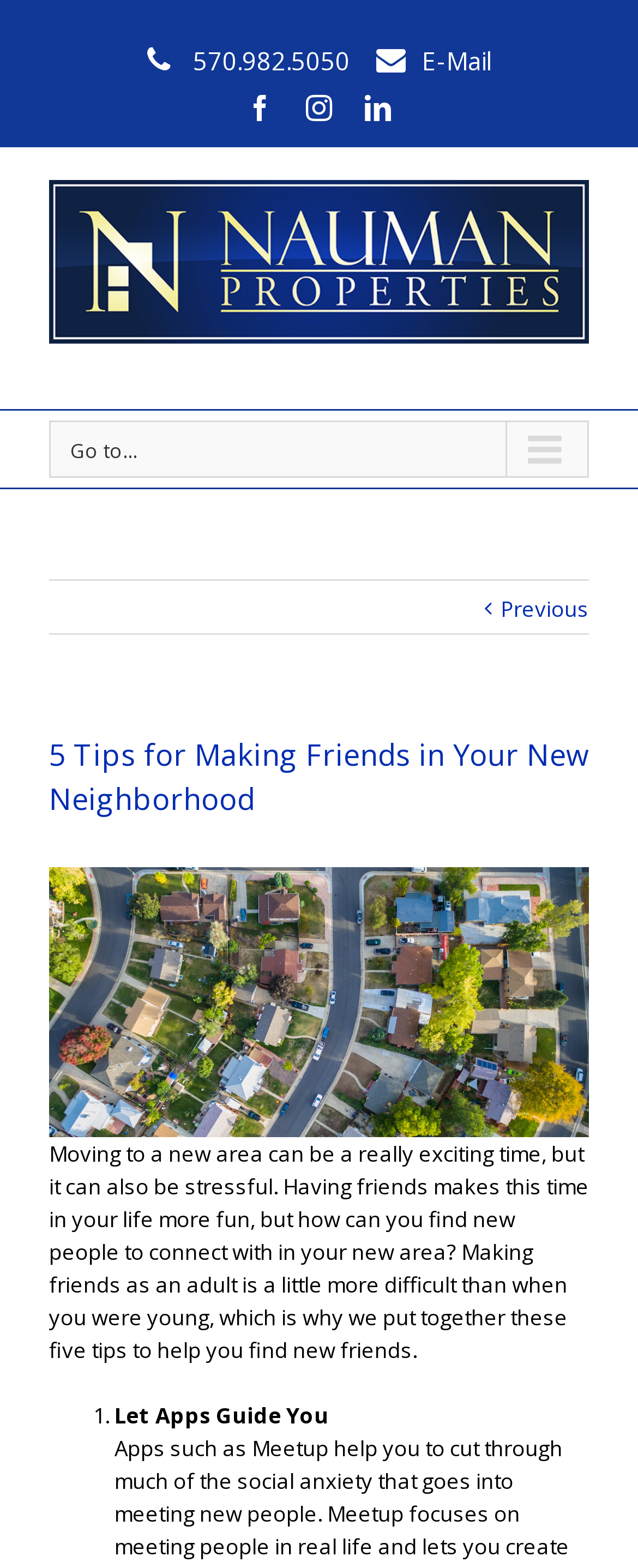Please give a short response to the question using one word or a phrase:
What is the phone number to contact Nauman Properties?

570.982.5050